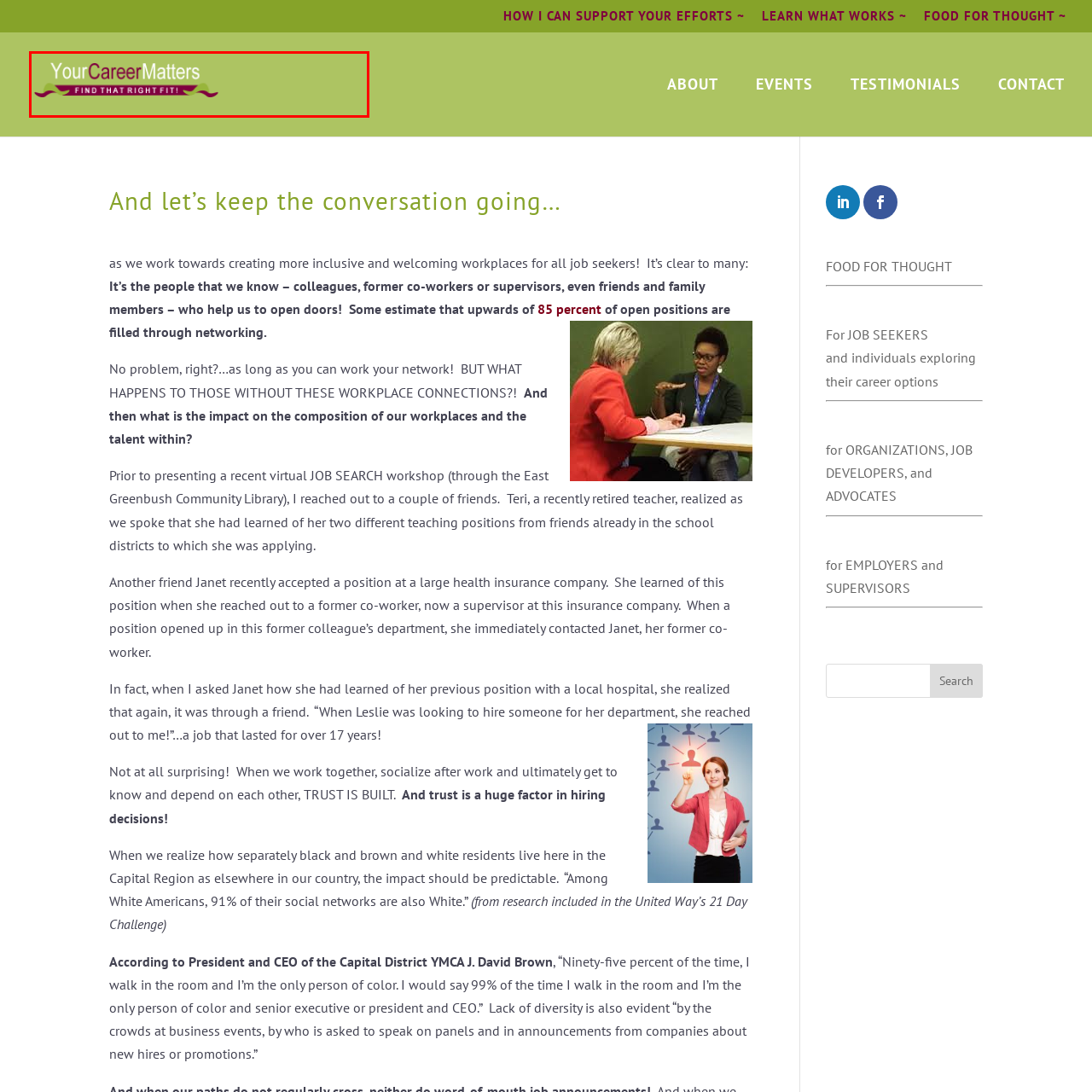Explain in detail what is depicted in the image within the red-bordered box.

The image features a banner titled "Your Career Matters," set against a vibrant green background. The words "Your Career" are highlighted in a bold white font, emphasizing the importance of individual career paths. Below this, the word "Matters" is written in a striking maroon hue, creating a strong visual contrast. The subtitle "FIND THAT RIGHT FIT!" is displayed in a bold font, serving as an encouraging call to action for job seekers to discover suitable career opportunities that align with their goals and aspirations. The overall design is both inviting and motivating, reflecting a commitment to supporting individuals in their career journeys.